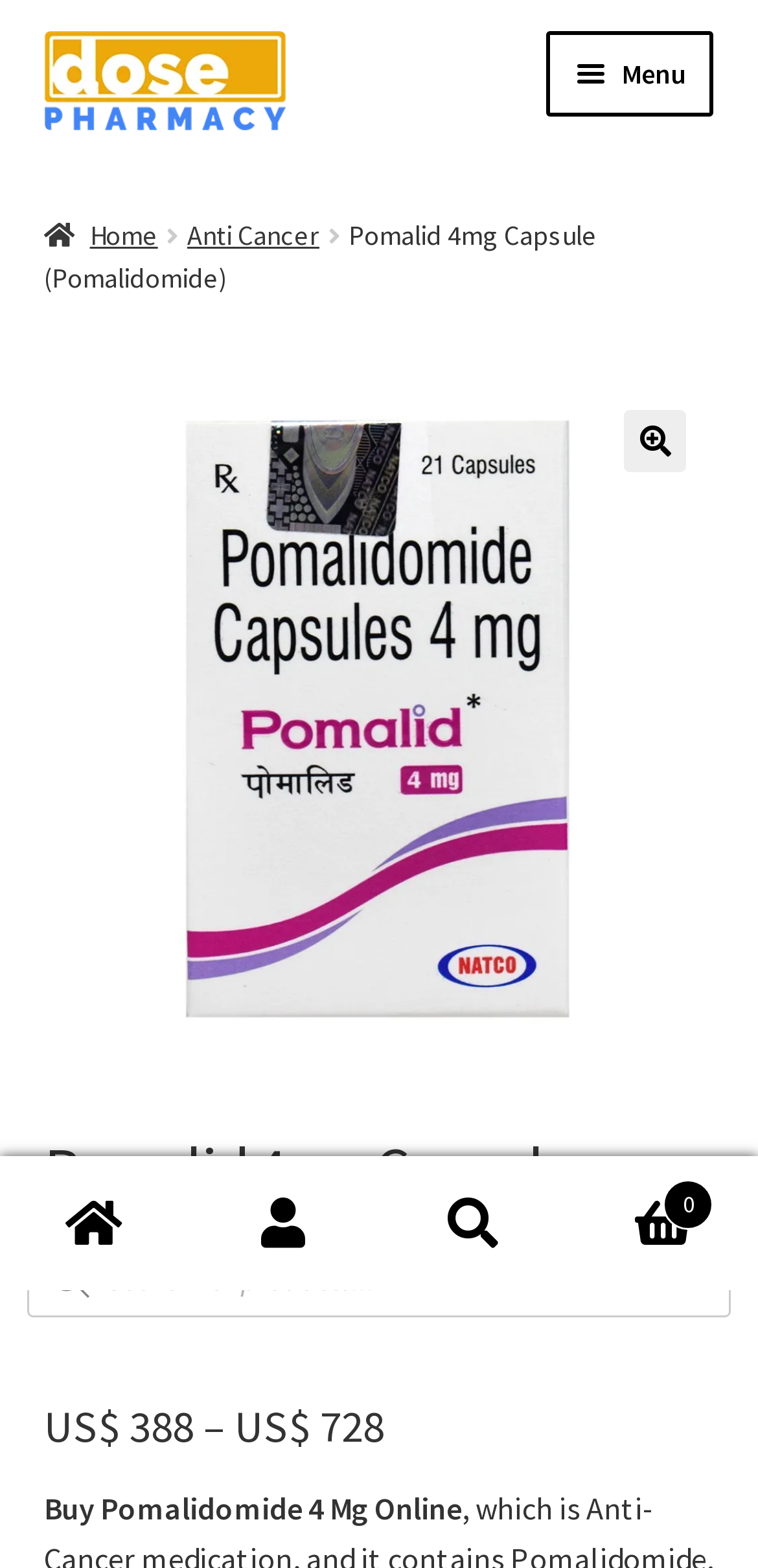Locate the bounding box coordinates of the element I should click to achieve the following instruction: "Click on the 'Menu' button".

[0.722, 0.02, 0.942, 0.074]